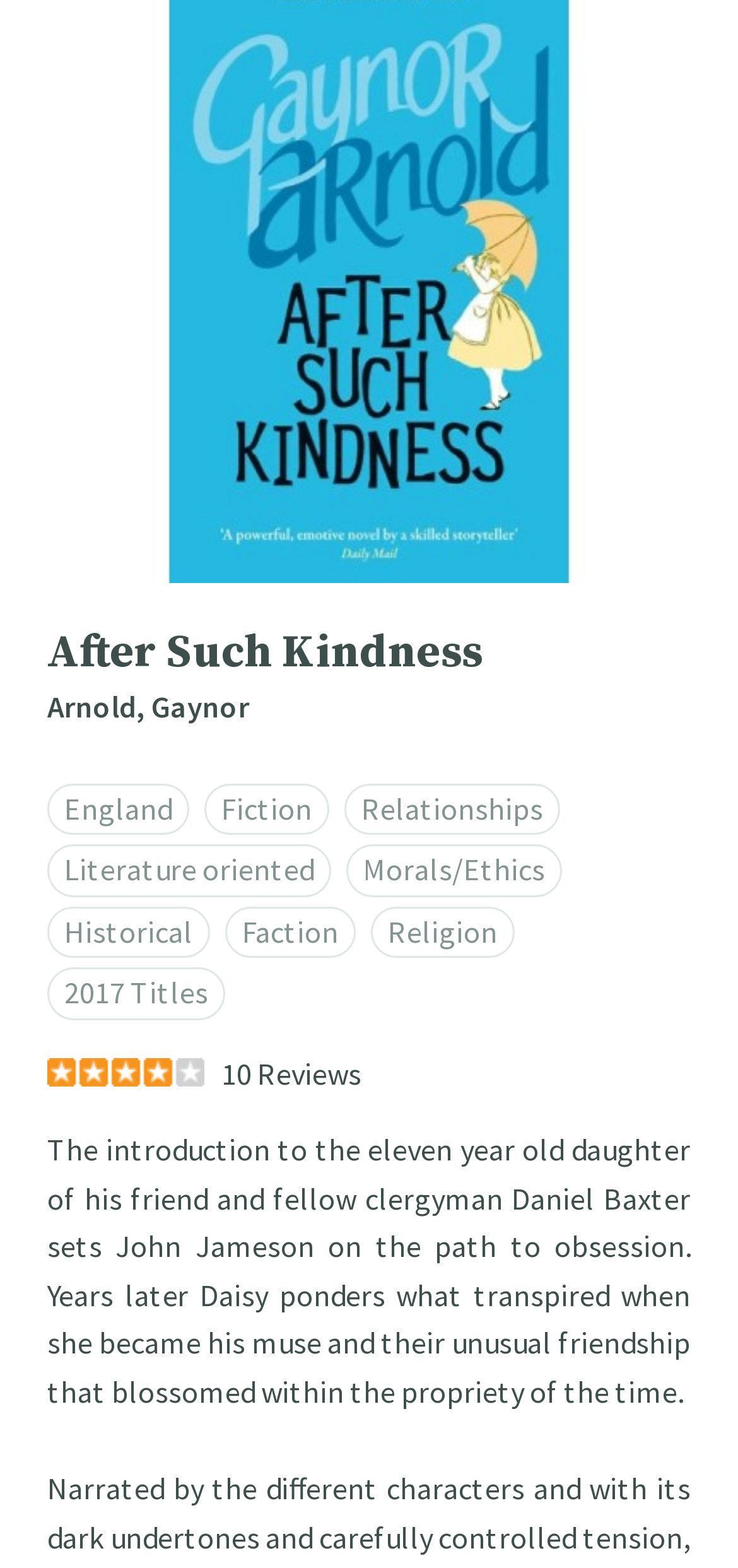Identify the bounding box for the element characterized by the following description: "Morals/Ethics".

[0.469, 0.539, 0.762, 0.572]